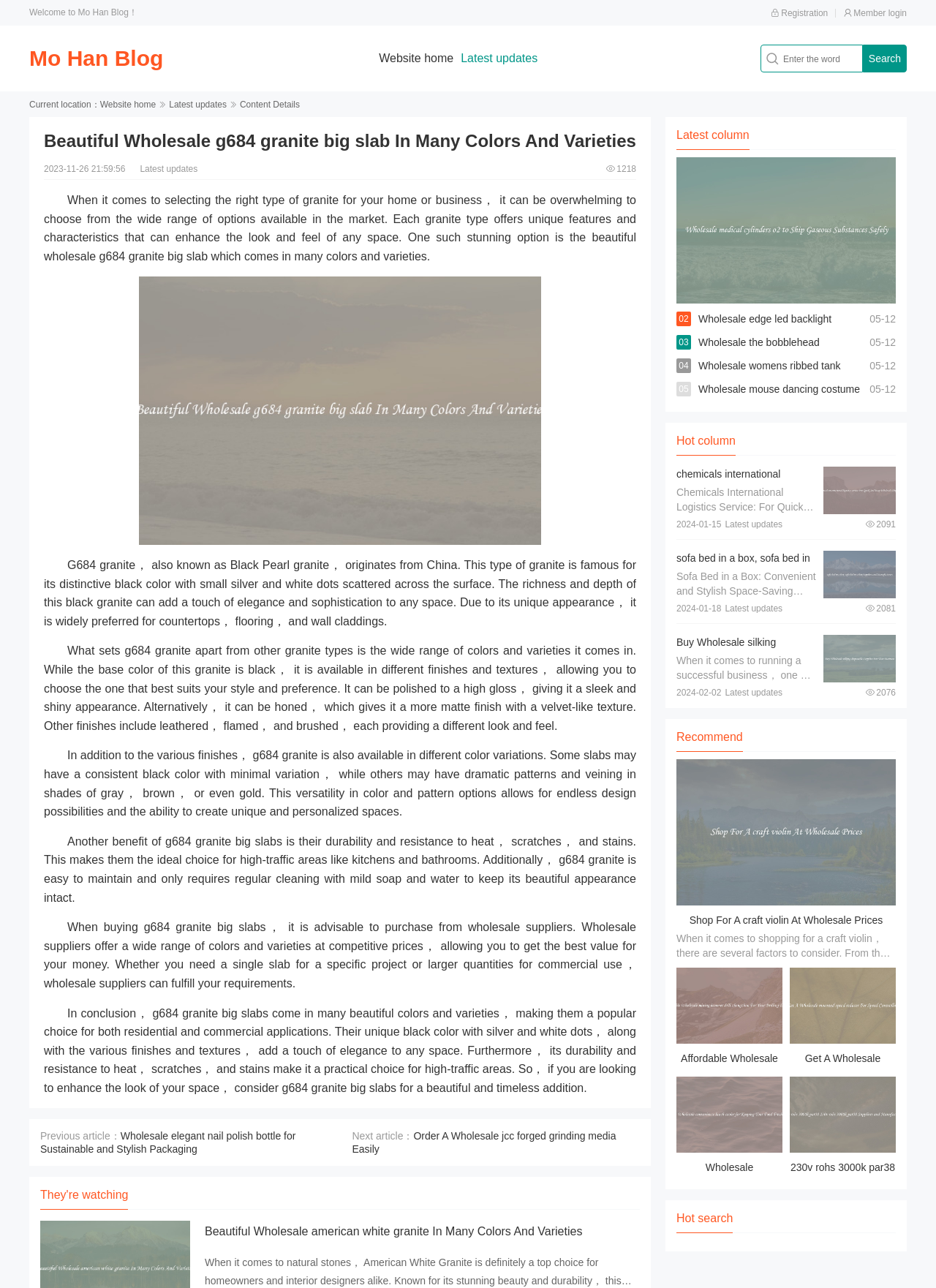Identify the bounding box for the described UI element. Provide the coordinates in (top-left x, top-left y, bottom-right x, bottom-right y) format with values ranging from 0 to 1: Registration

[0.824, 0.006, 0.885, 0.014]